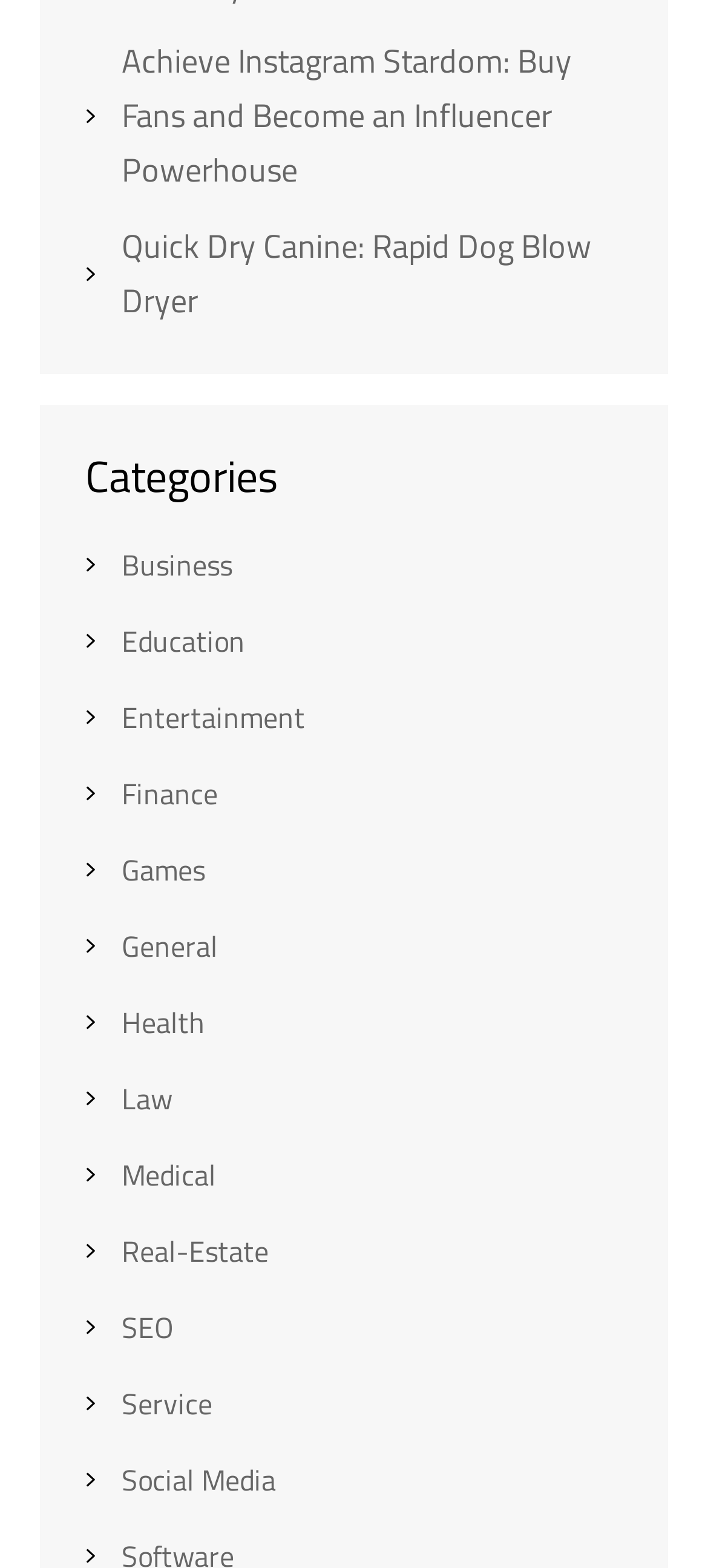Show the bounding box coordinates for the element that needs to be clicked to execute the following instruction: "View Affiliate Agreement". Provide the coordinates in the form of four float numbers between 0 and 1, i.e., [left, top, right, bottom].

None